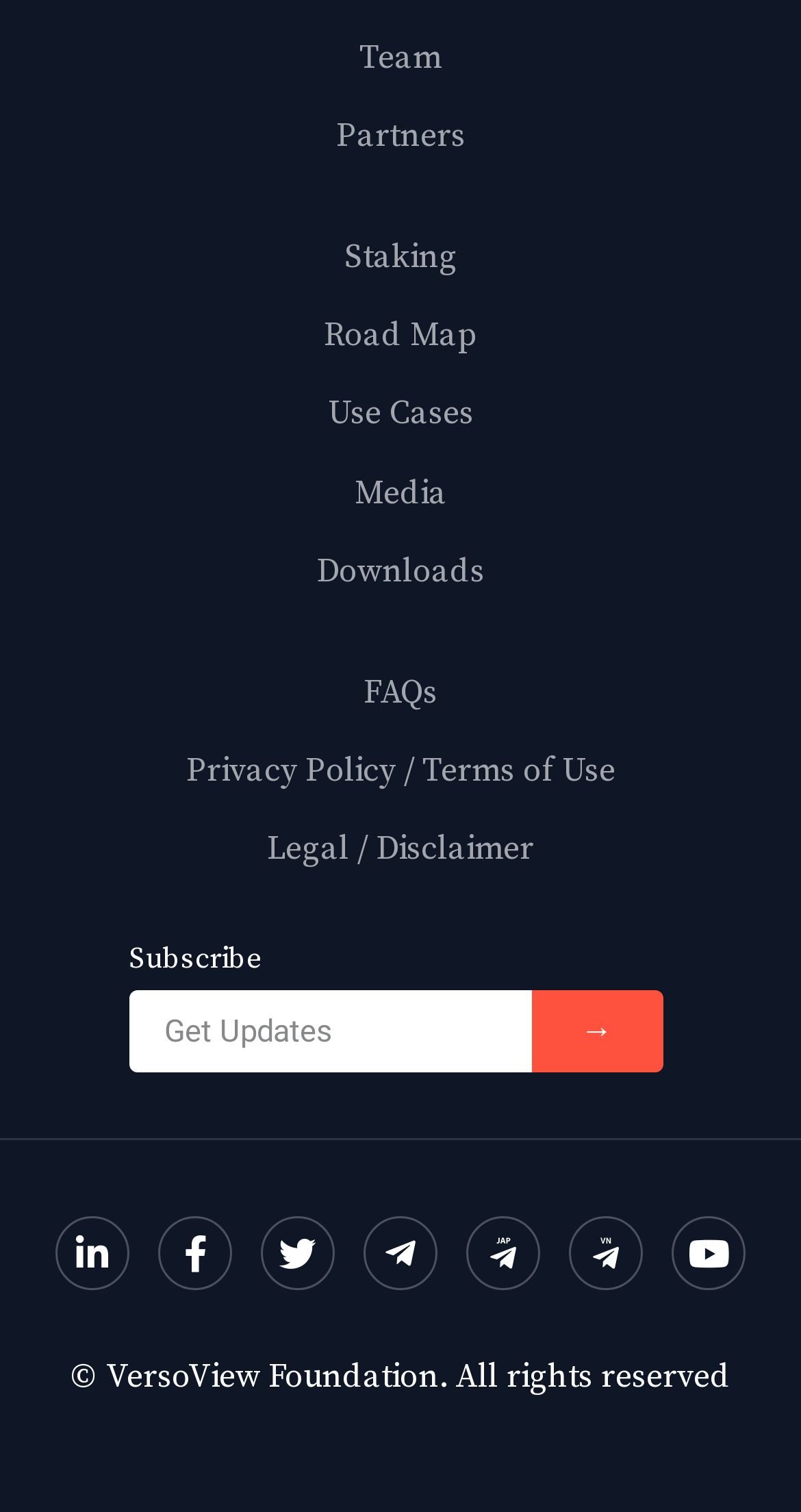Bounding box coordinates are given in the format (top-left x, top-left y, bottom-right x, bottom-right y). All values should be floating point numbers between 0 and 1. Provide the bounding box coordinate for the UI element described as: Architectural Masonry

None